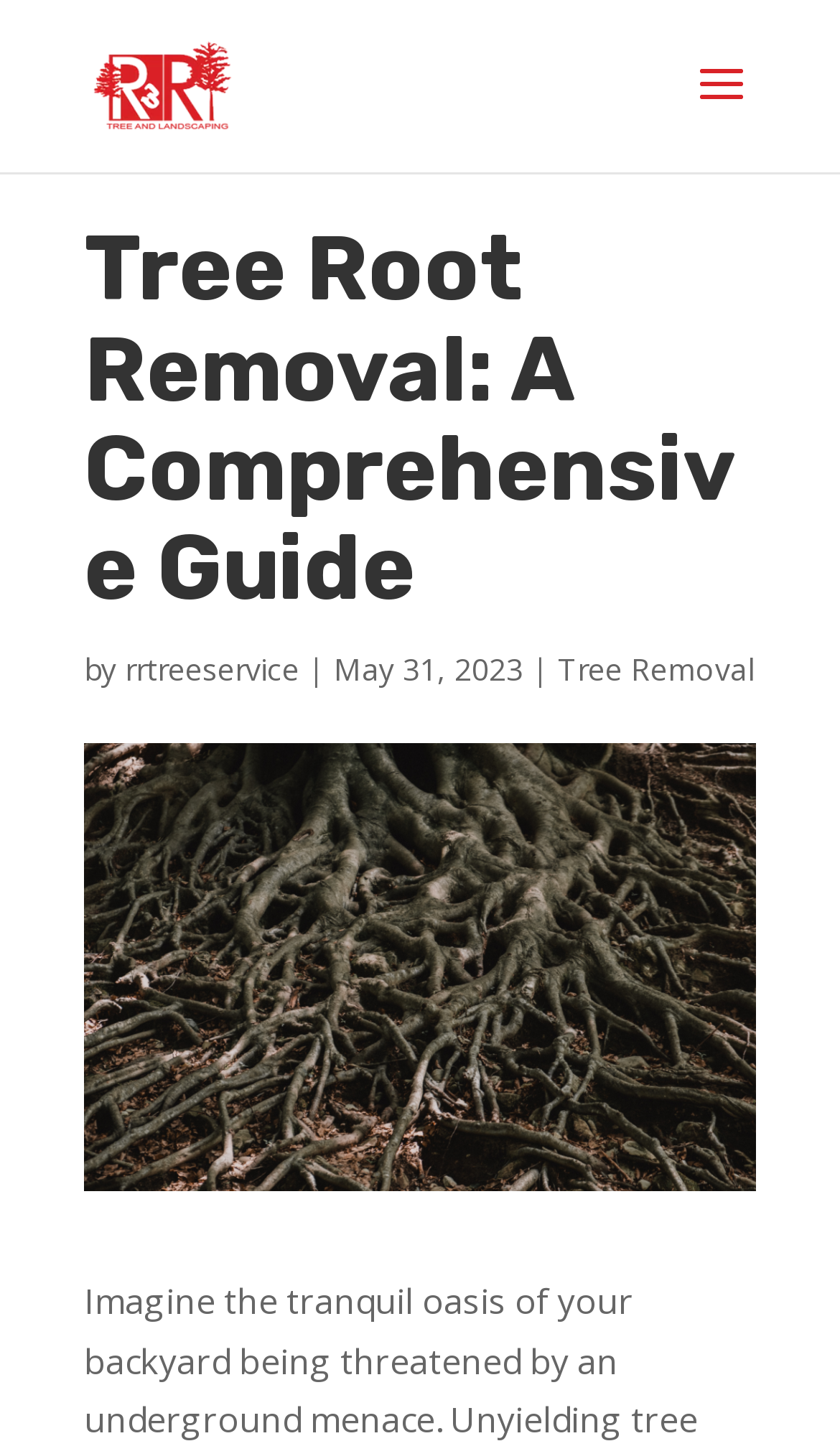What is the name of the tree service company?
Please respond to the question with a detailed and informative answer.

The name of the tree service company can be found in the top-left corner of the webpage, where the logo and company name are displayed. The company name is 'R & R Tree Service'.